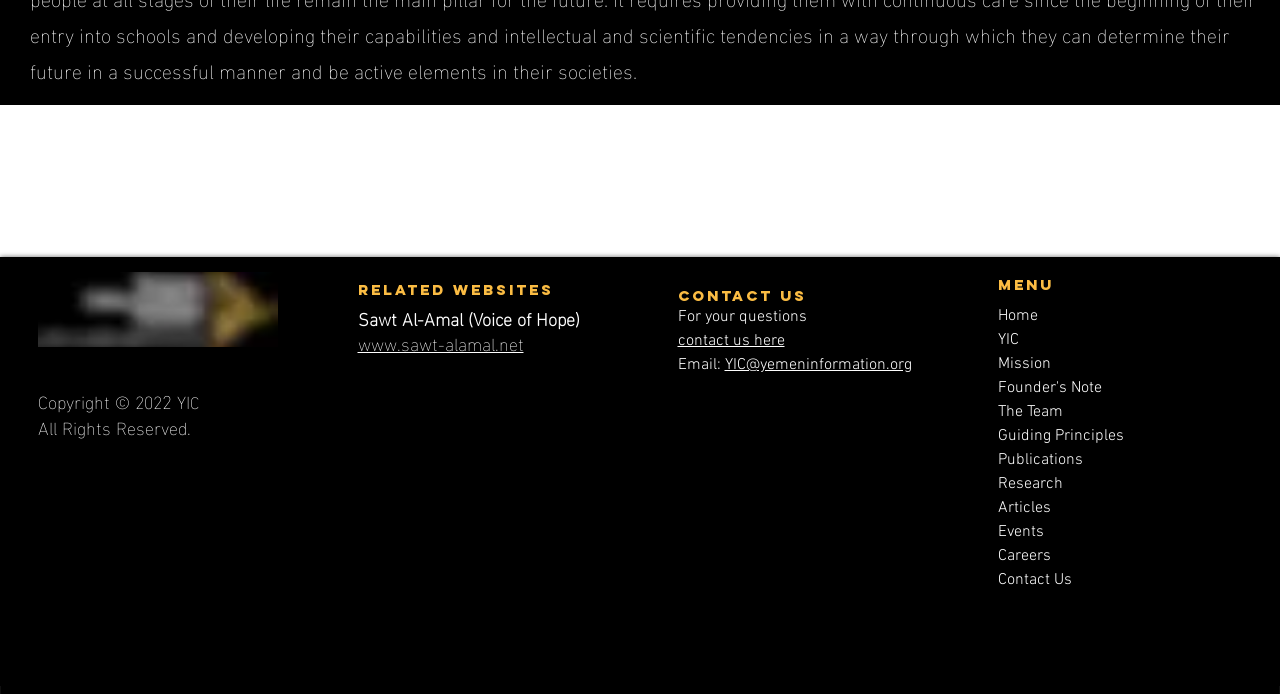Refer to the element description Faith Resources and identify the corresponding bounding box in the screenshot. Format the coordinates as (top-left x, top-left y, bottom-right x, bottom-right y) with values in the range of 0 to 1.

None